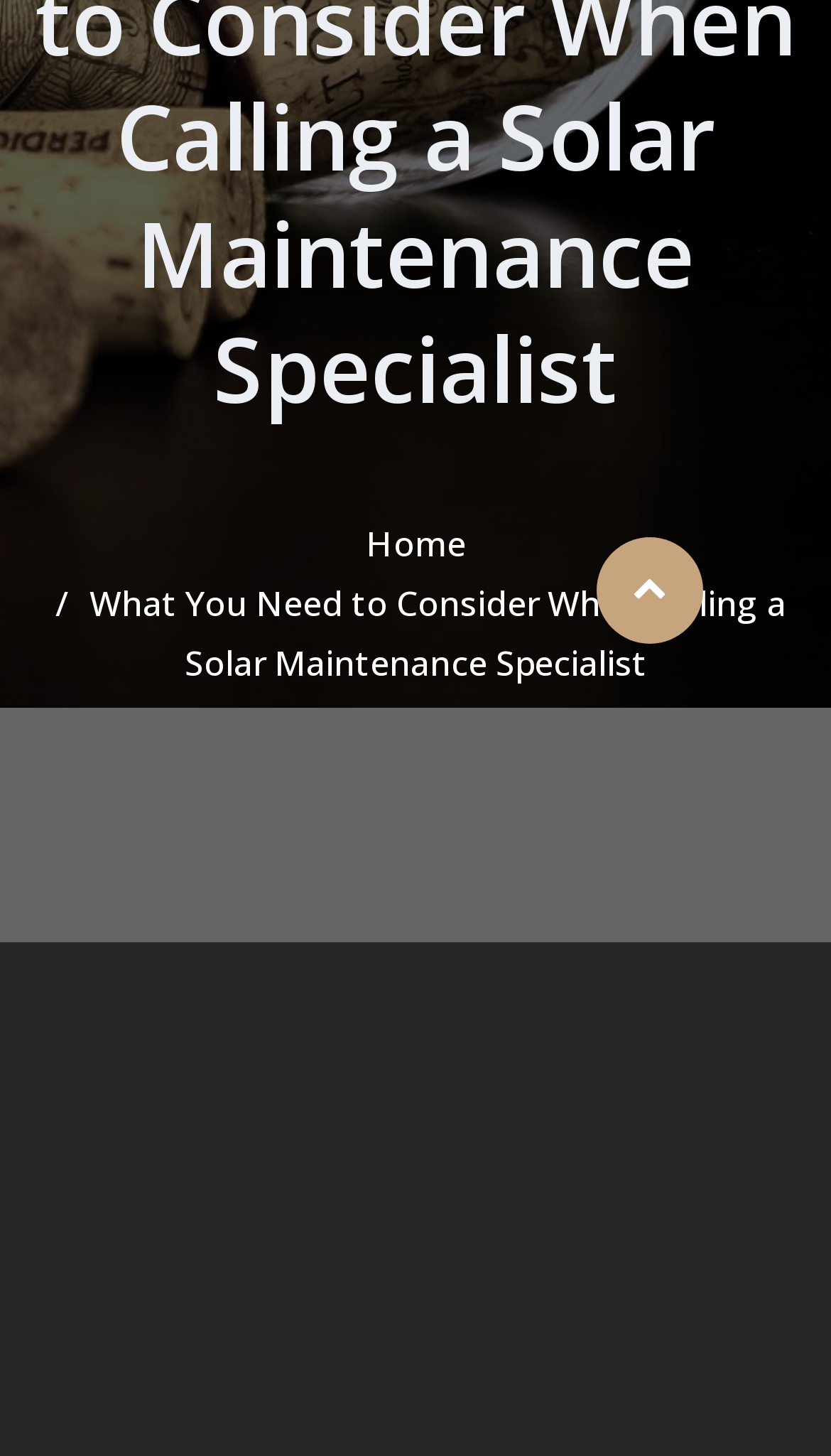Identify the bounding box of the HTML element described as: "Home".

[0.44, 0.357, 0.56, 0.389]